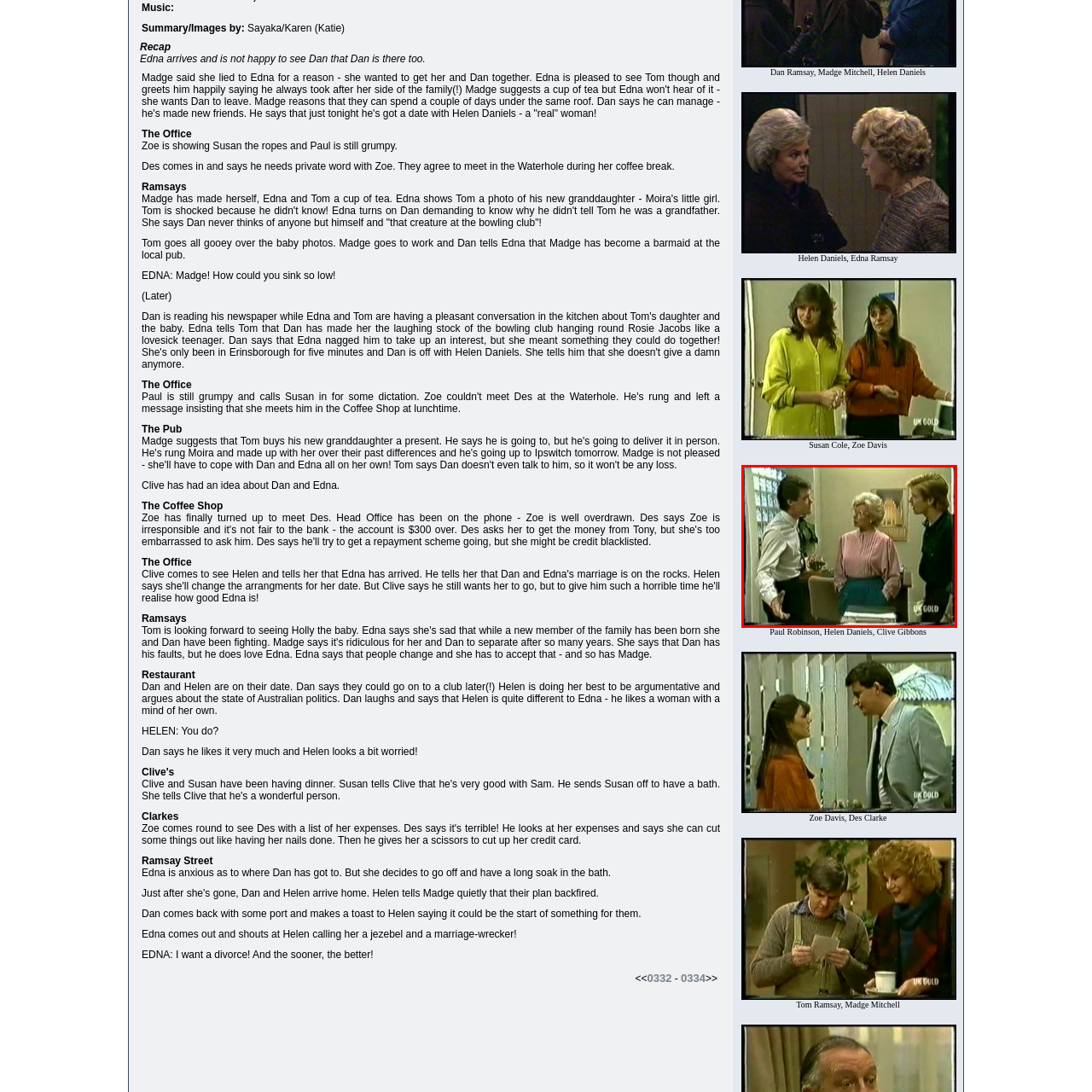Inspect the picture enclosed by the red border, What is the setting of the scene? Provide your answer as a single word or phrase.

Domestic space